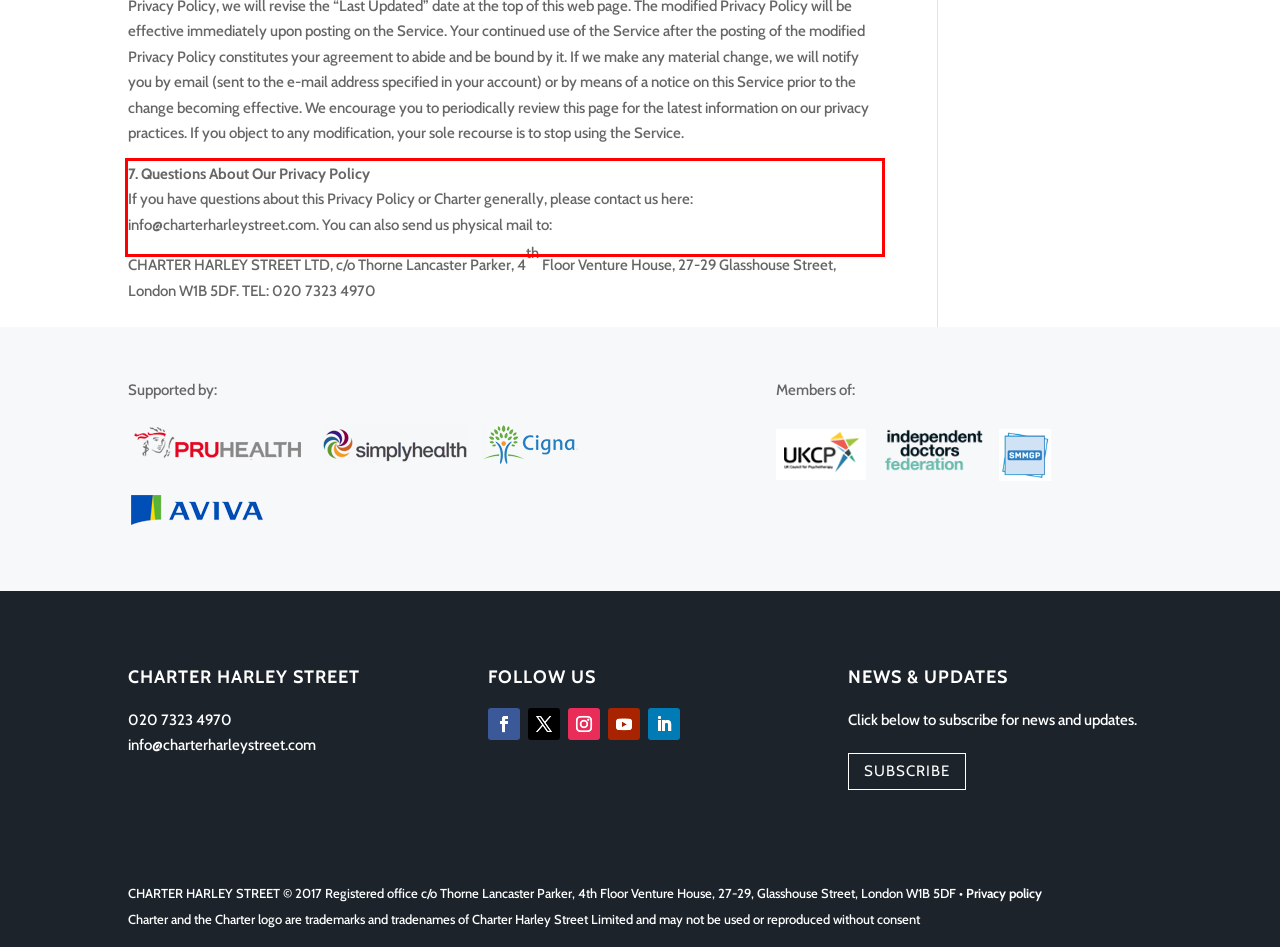Examine the screenshot of the webpage, locate the red bounding box, and generate the text contained within it.

7. Questions About Our Privacy Policy If you have questions about this Privacy Policy or Charter generally, please contact us here: info@charterharleystreet.com. You can also send us physical mail to: